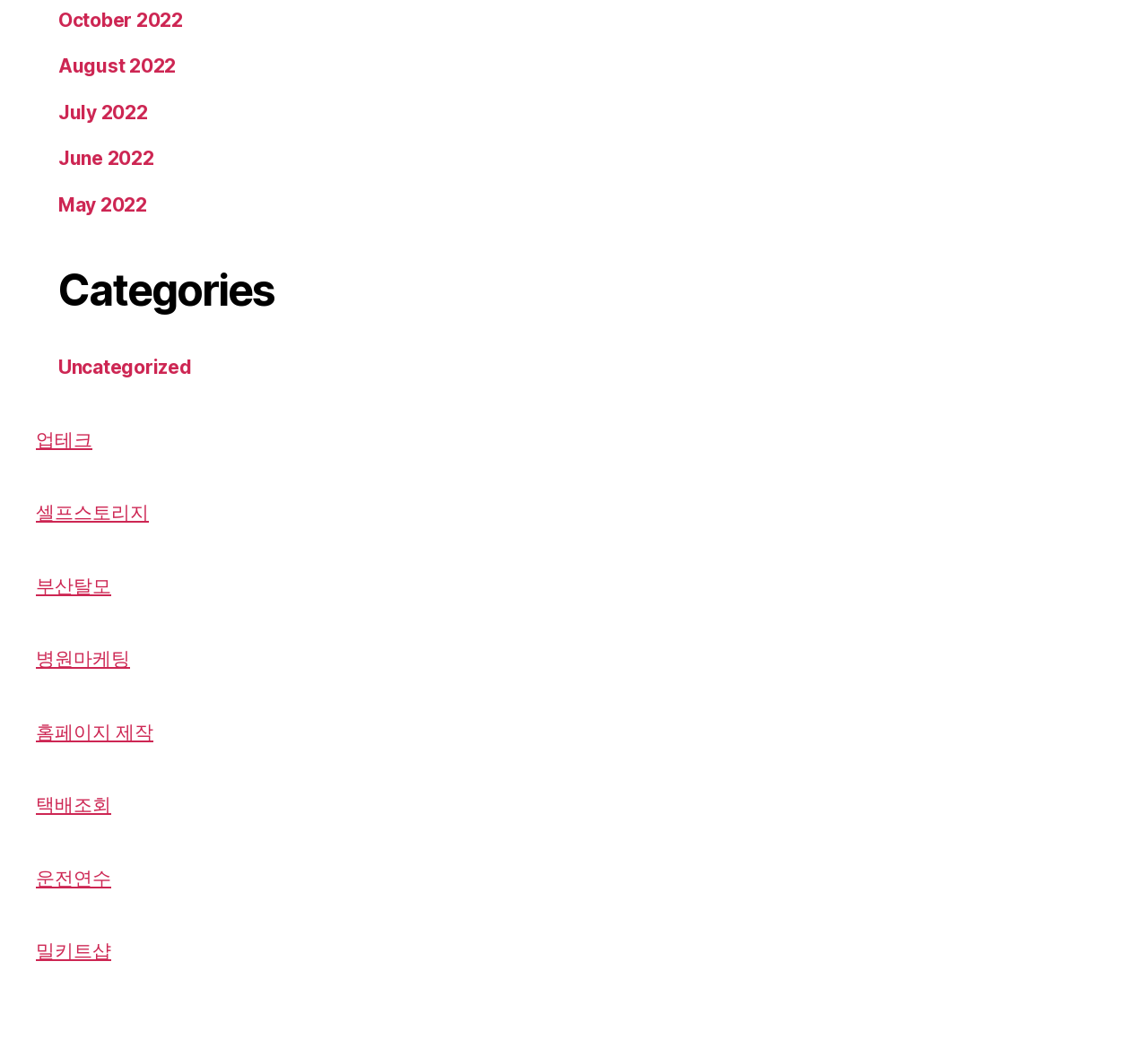Find the bounding box coordinates of the element I should click to carry out the following instruction: "View October 2022 archives".

[0.051, 0.008, 0.159, 0.03]